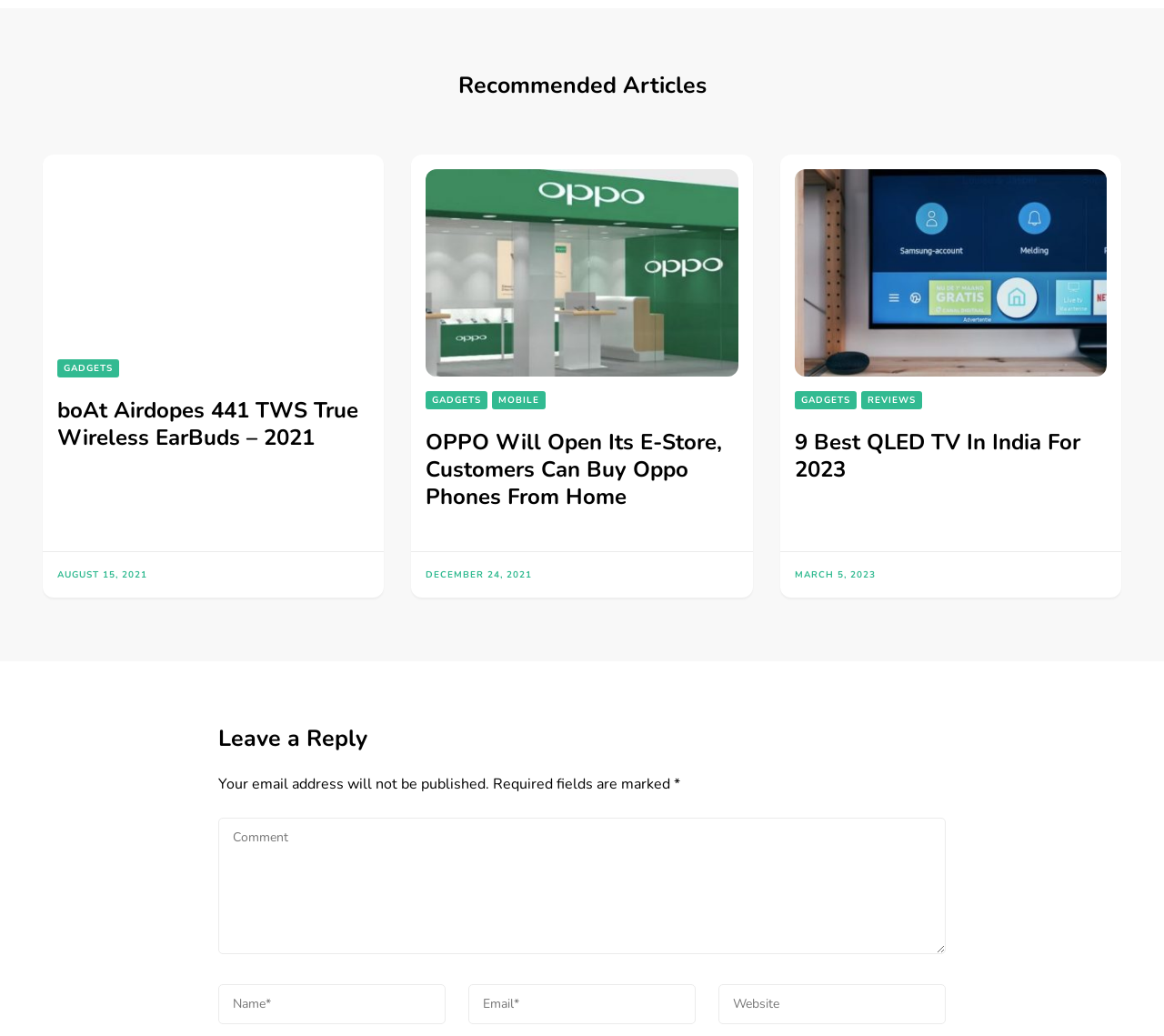Given the element description "Gadgets", identify the bounding box of the corresponding UI element.

[0.049, 0.347, 0.102, 0.364]